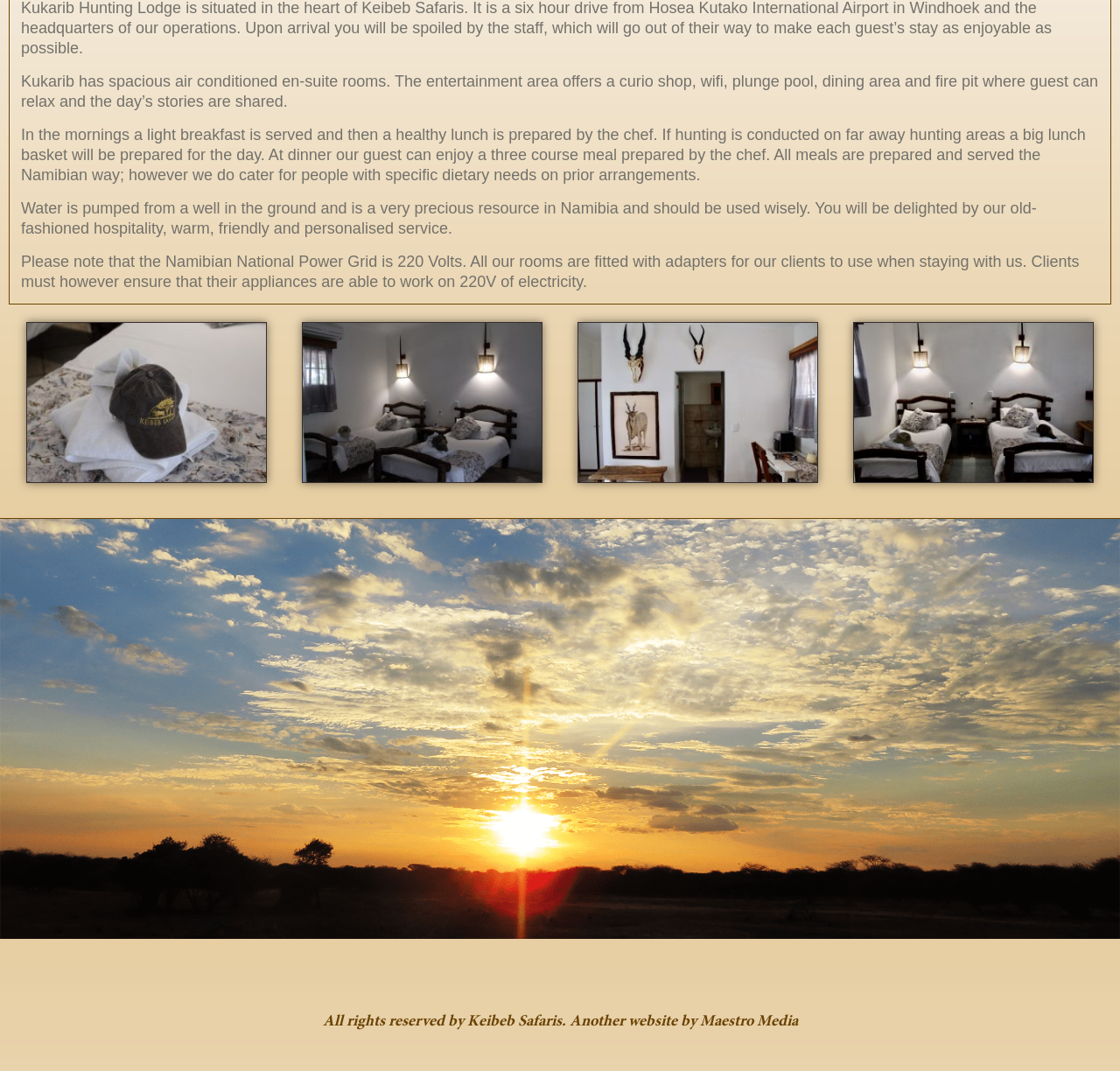Bounding box coordinates are to be given in the format (top-left x, top-left y, bottom-right x, bottom-right y). All values must be floating point numbers between 0 and 1. Provide the bounding box coordinate for the UI element described as: Keibeb Safaris.

[0.417, 0.947, 0.505, 0.962]